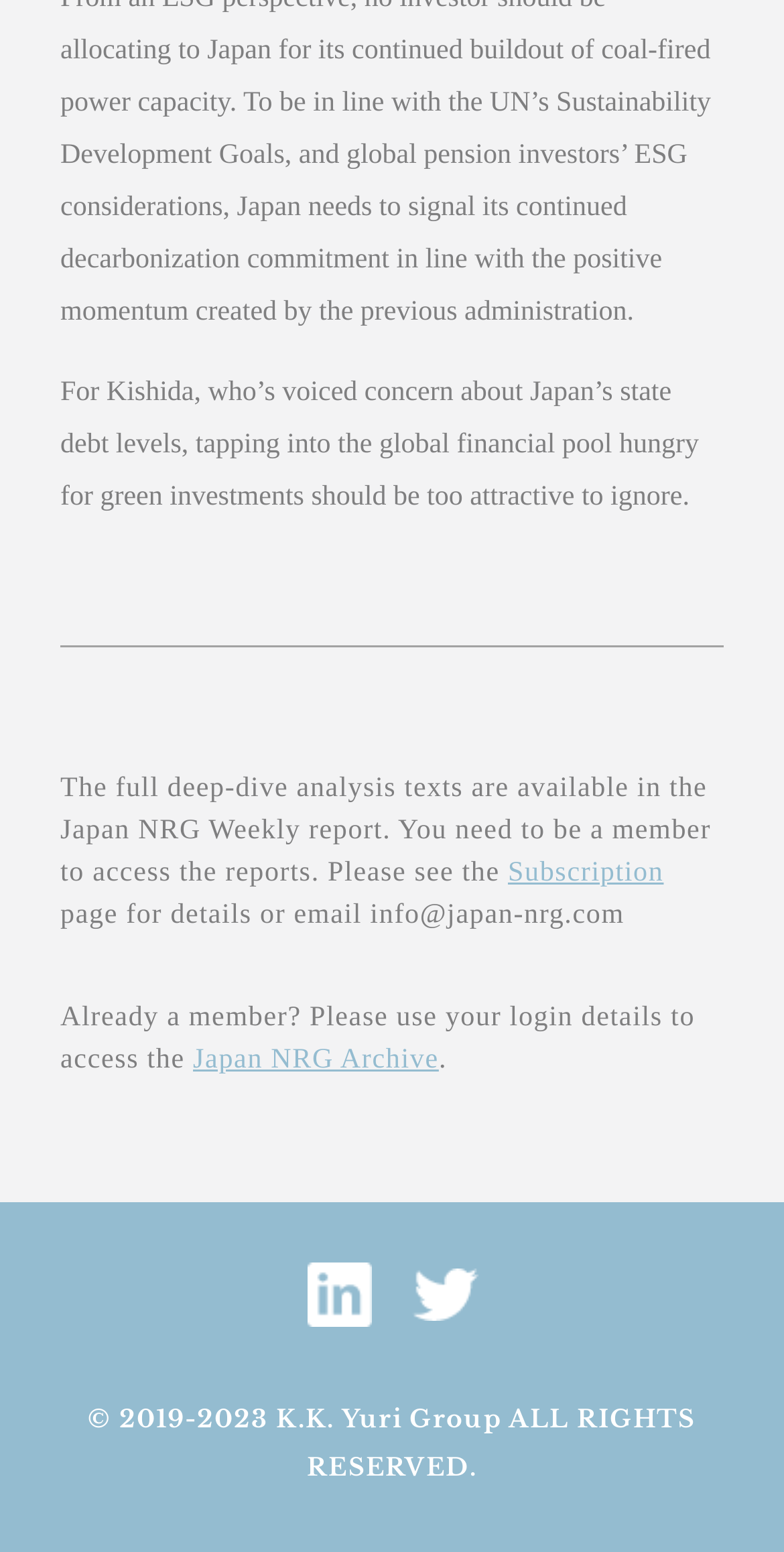What social media platforms are linked?
Provide a comprehensive and detailed answer to the question.

The links 'LinkedIn' and 'twitter' with their corresponding image elements indicate that the webpage is linked to these two social media platforms.